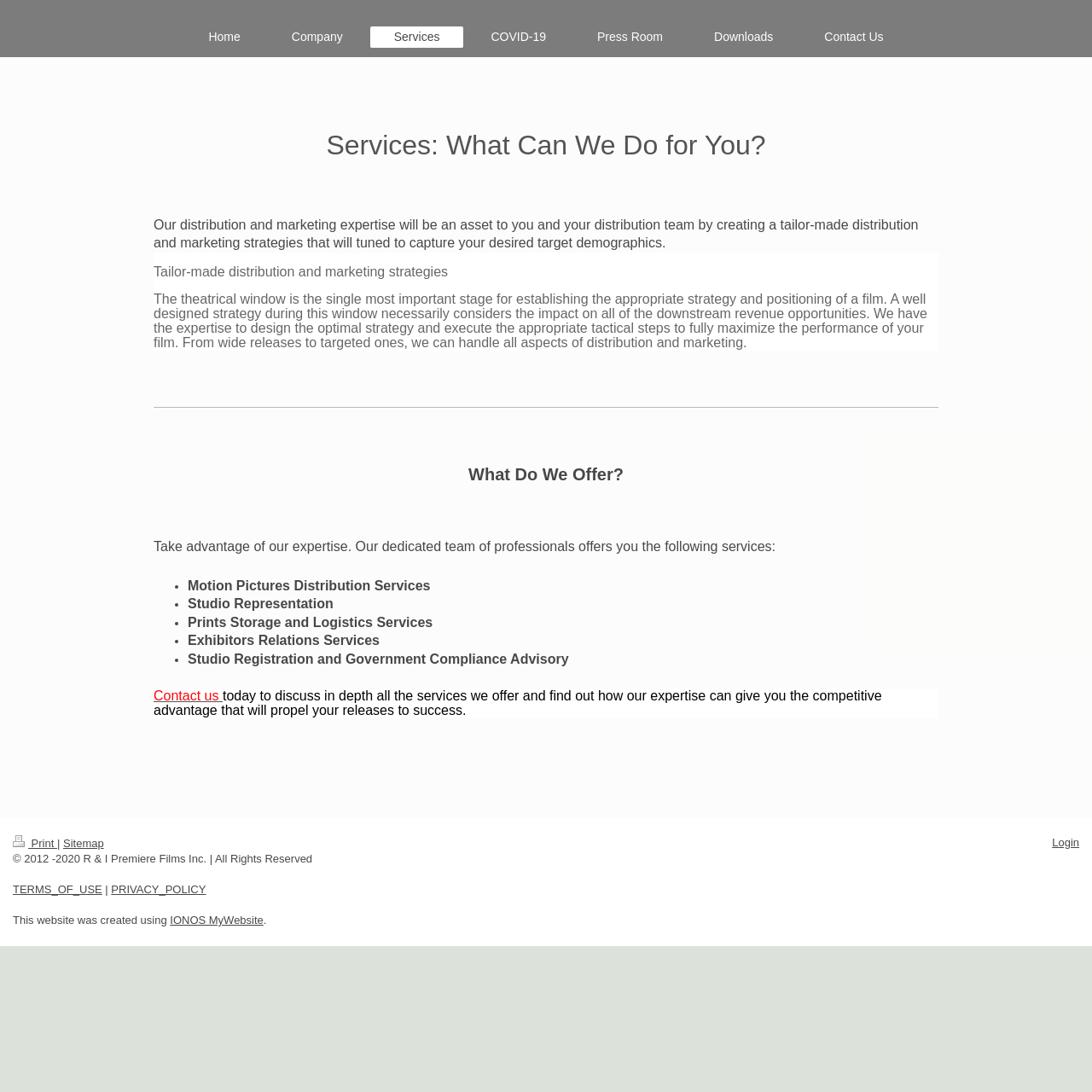Provide an in-depth description of the elements and layout of the webpage.

The webpage is about Premiere Films, a full-service distribution, representation, marketing, exhibitors relations, and print storage/management company based in San Juan, Puerto Rico. 

At the top of the page, there are seven navigation links: Home, Company, Services, COVID-19, Press Room, Downloads, and Contact Us. 

Below the navigation links, there is a heading that reads "Services: What Can We Do for You?" followed by a paragraph of text that explains how Premiere Films' distribution and marketing expertise can help clients create tailor-made strategies to capture their desired target demographics. 

Next, there is a section with a heading "What Do We Offer?" which lists the services provided by Premiere Films, including Motion Pictures Distribution Services, Studio Representation, Prints Storage and Logistics Services, Exhibitors Relations Services, and Studio Registration and Government Compliance Advisory. 

Following this section, there is a call-to-action link to "Contact us" and a paragraph of text encouraging visitors to discuss the services offered by Premiere Films. 

At the bottom of the page, there are several links, including "Print", "Sitemap", and links to the company's terms of use and privacy policy. There is also a copyright notice and a mention of the website's creator, IONOS MyWebsite. On the bottom right corner, there is a "Login" link.